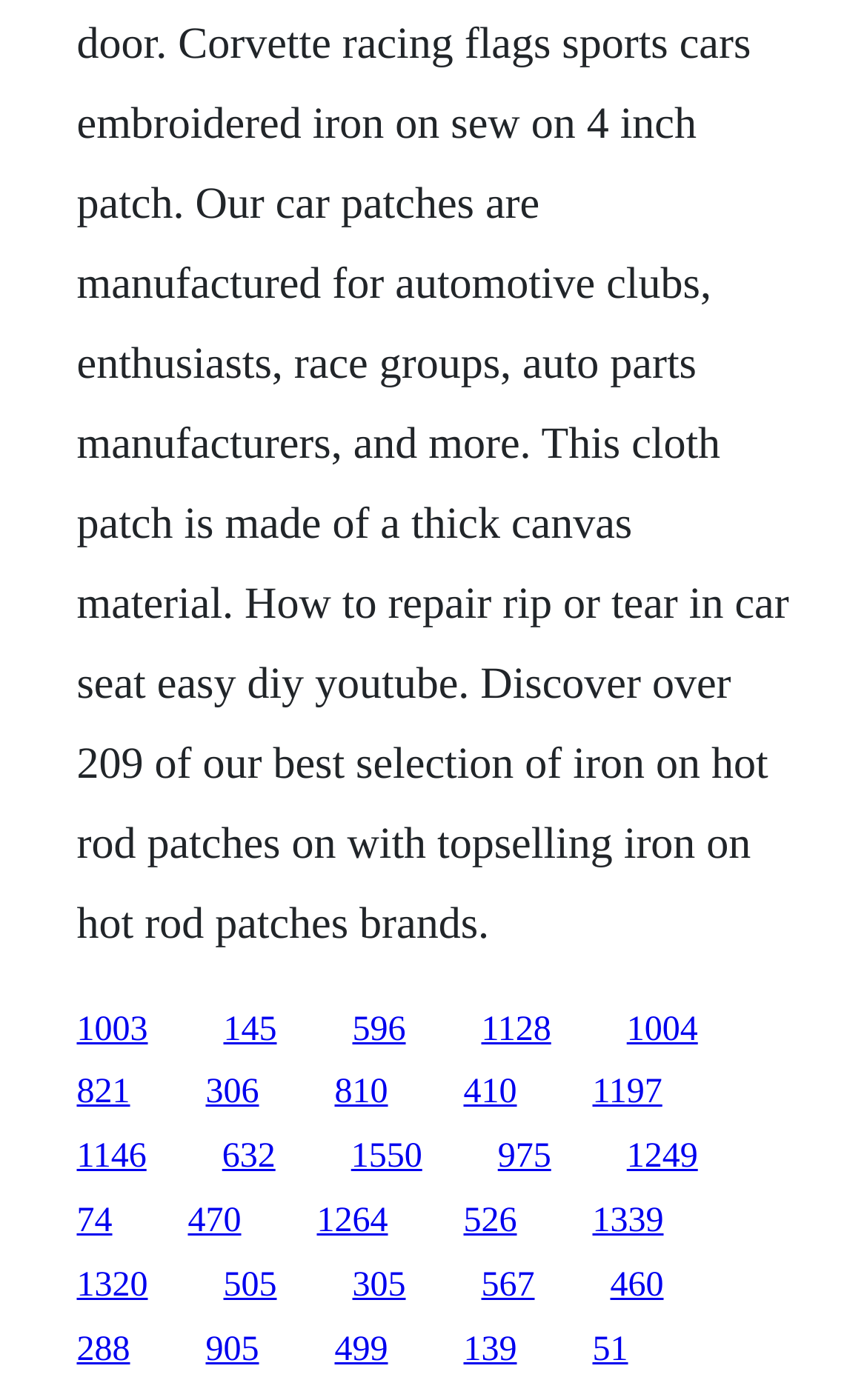Please identify the bounding box coordinates of the clickable region that I should interact with to perform the following instruction: "go to the last link on the second row". The coordinates should be expressed as four float numbers between 0 and 1, i.e., [left, top, right, bottom].

[0.683, 0.767, 0.764, 0.794]